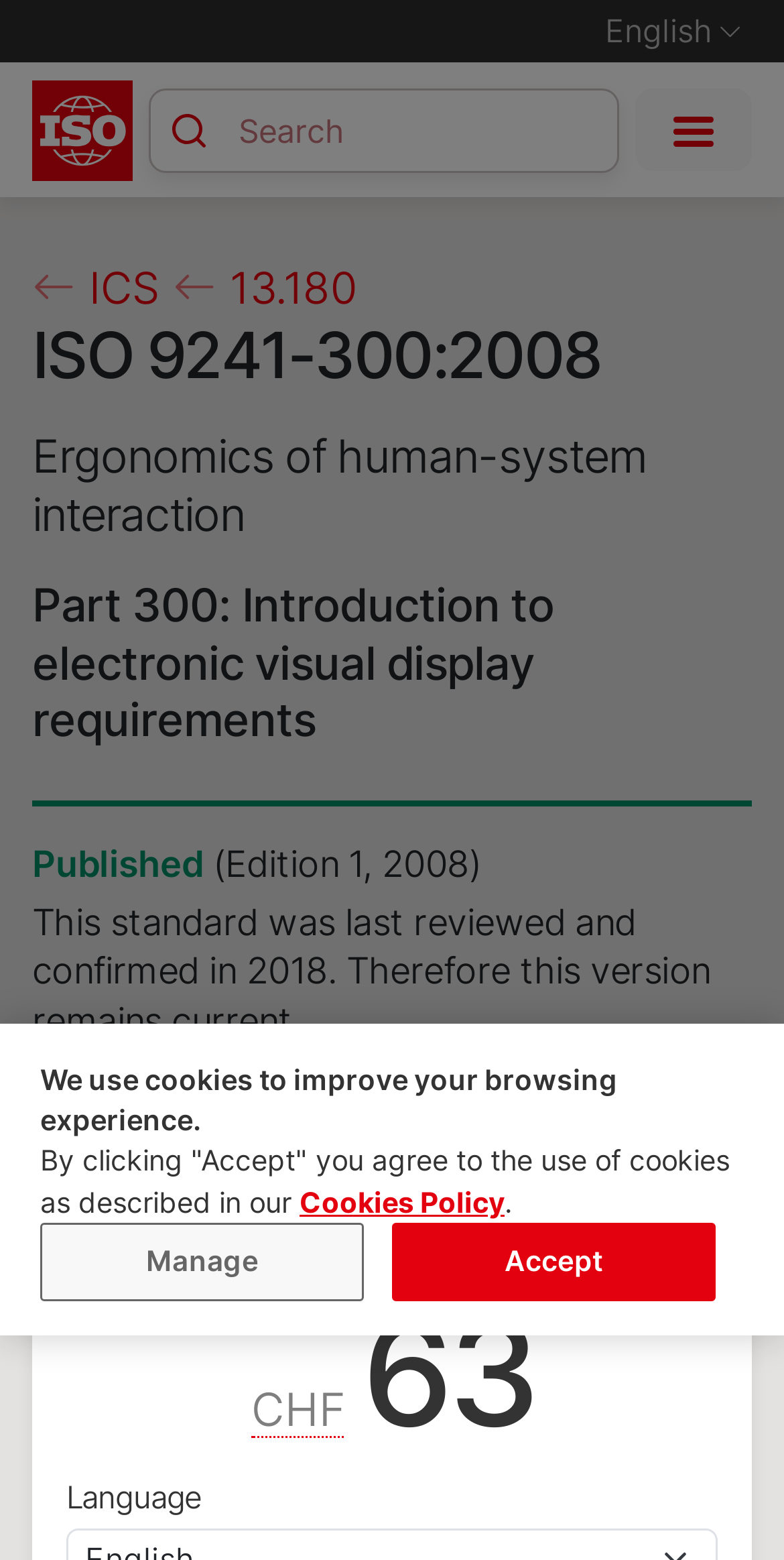Please answer the following question using a single word or phrase: What is the standard number of the ISO document?

9241-300